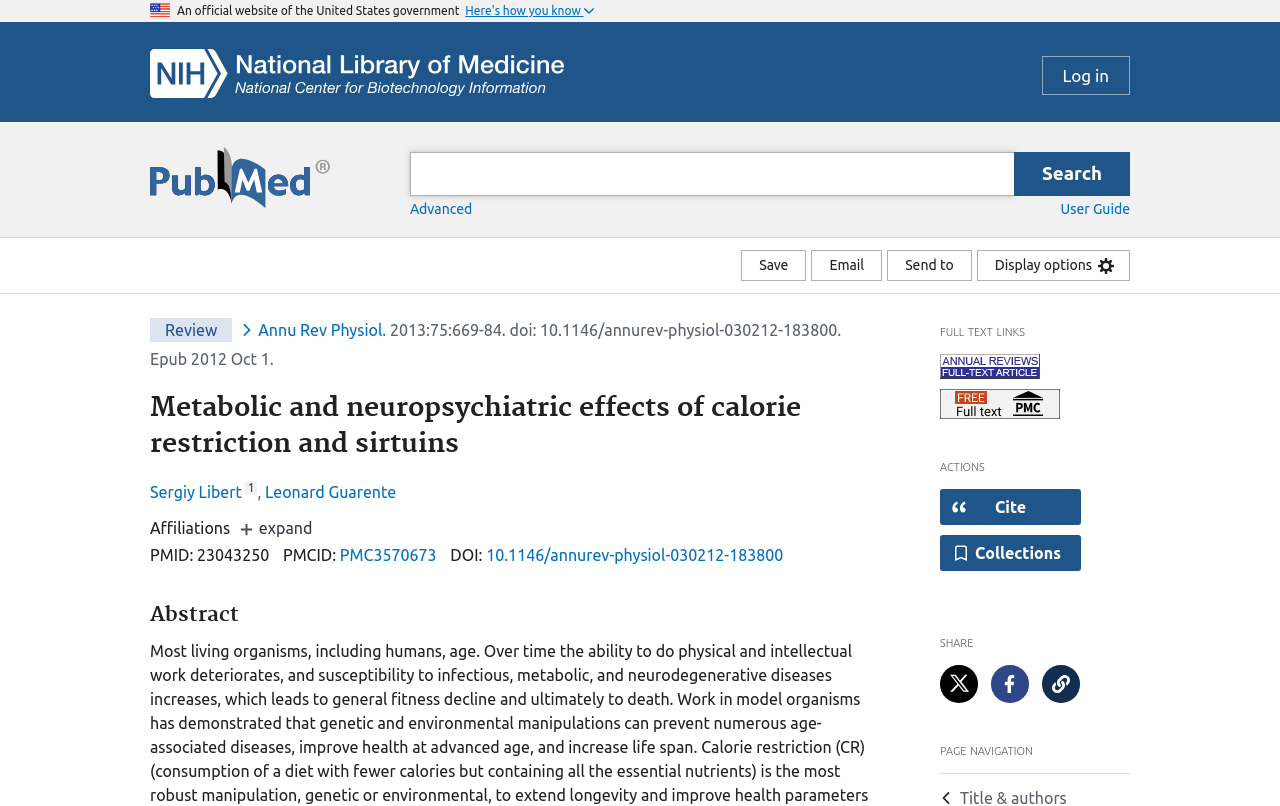Determine the bounding box coordinates of the clickable area required to perform the following instruction: "Open the citation dialog". The coordinates should be represented as four float numbers between 0 and 1: [left, top, right, bottom].

[0.734, 0.607, 0.845, 0.651]